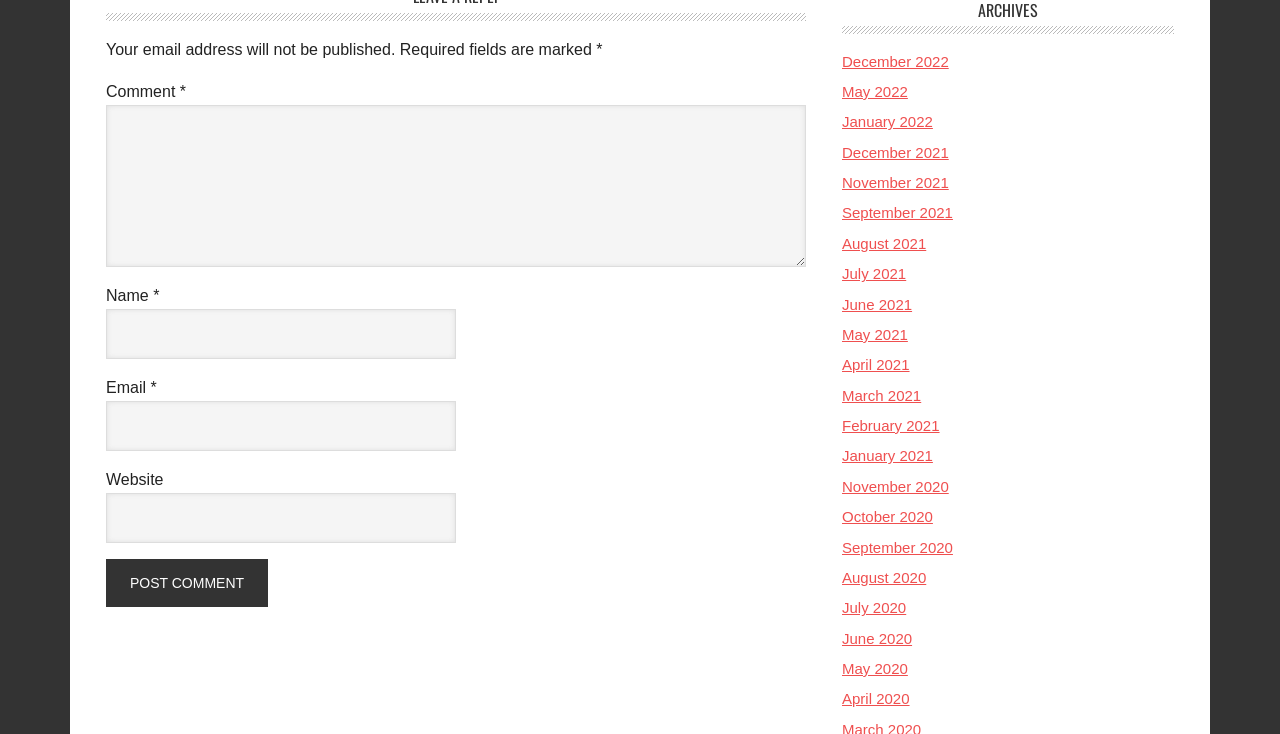Highlight the bounding box coordinates of the element you need to click to perform the following instruction: "Click the post comment button."

[0.083, 0.762, 0.209, 0.827]